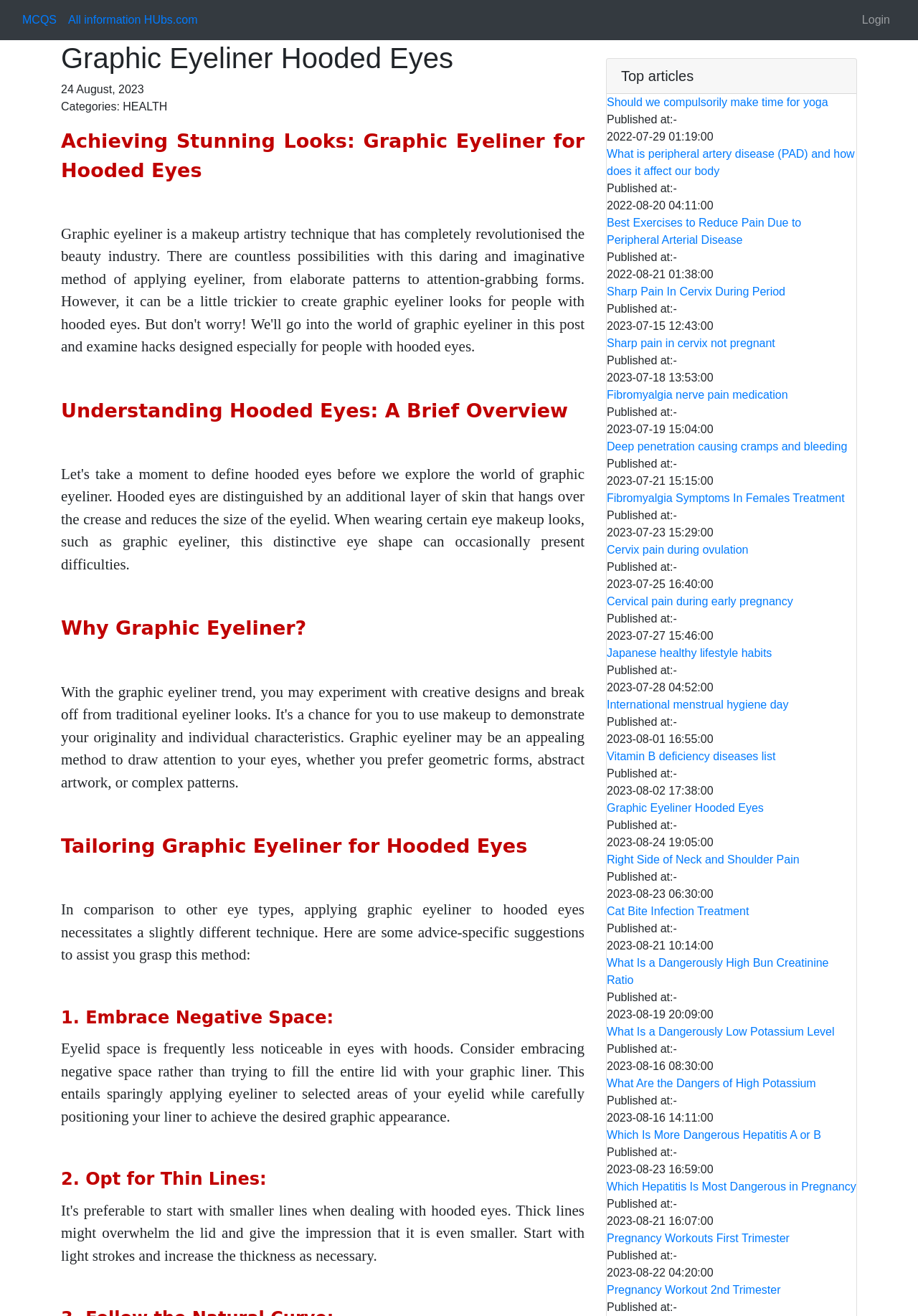Identify and generate the primary title of the webpage.

Graphic Eyeliner Hooded Eyes